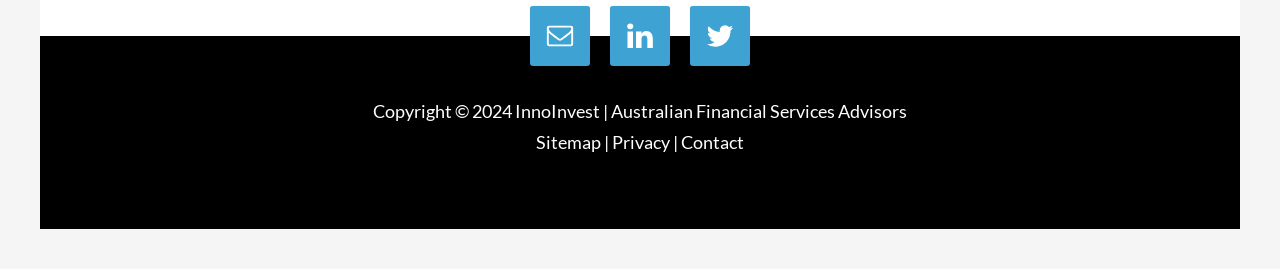Give a short answer using one word or phrase for the question:
What is the company name?

InnoInvest